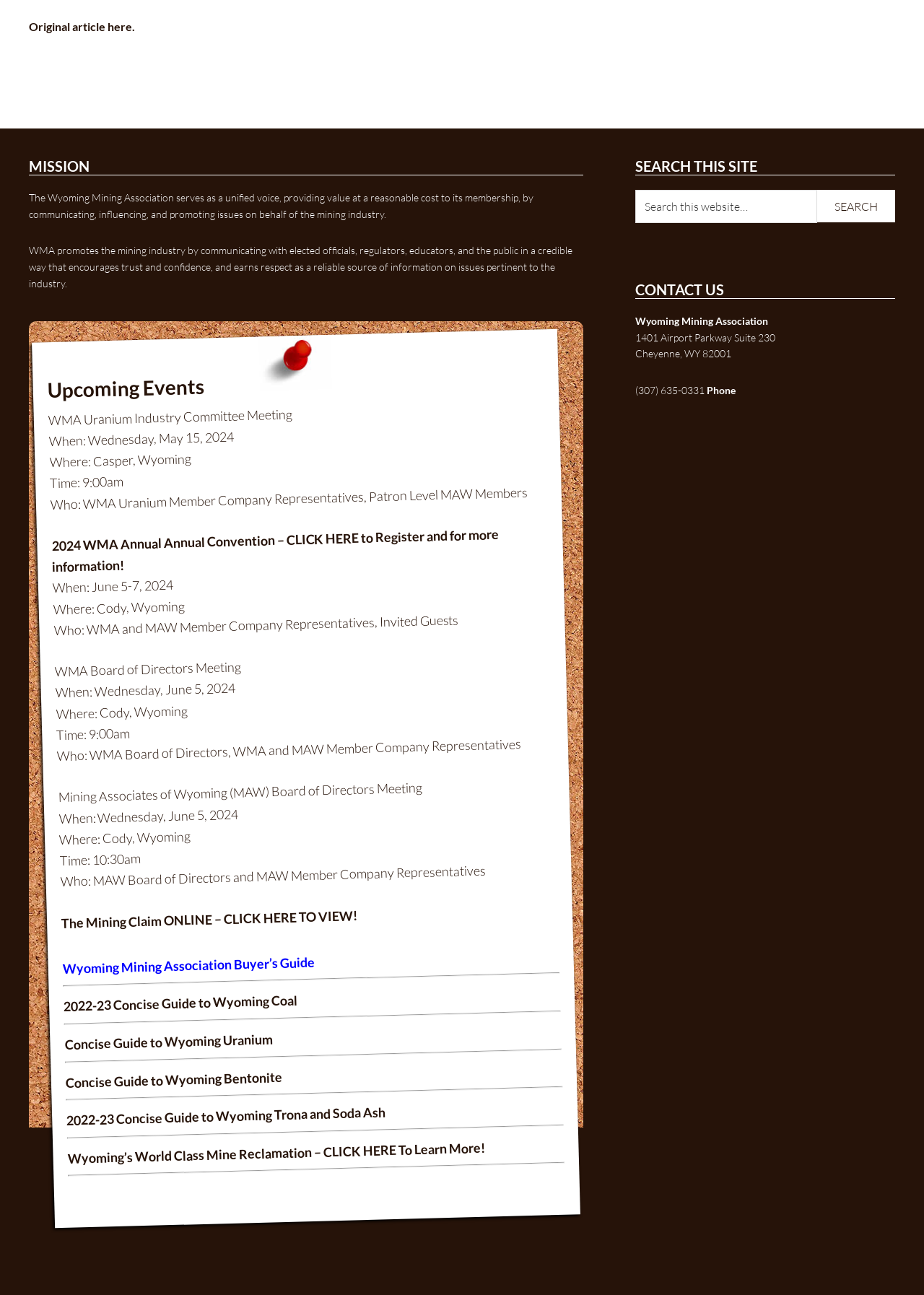What is the location of the 2024 WMA Annual Convention?
From the details in the image, provide a complete and detailed answer to the question.

The location of the 2024 WMA Annual Convention can be found in the 'Upcoming Events' section, which states that the convention will be held in Cody, Wyoming.